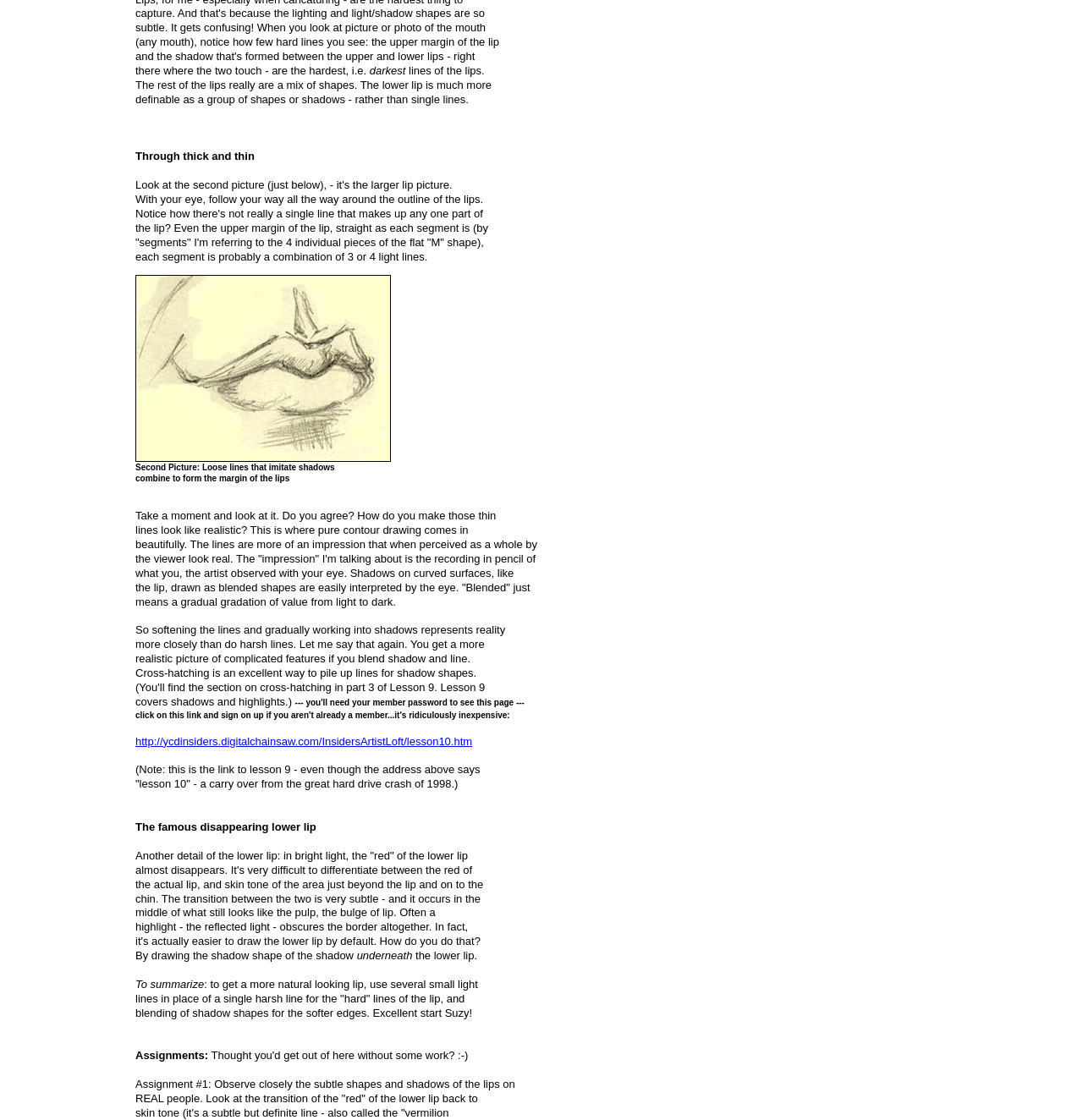Find the bounding box of the UI element described as: "alt="Instagram"". The bounding box coordinates should be given as four float values between 0 and 1, i.e., [left, top, right, bottom].

None